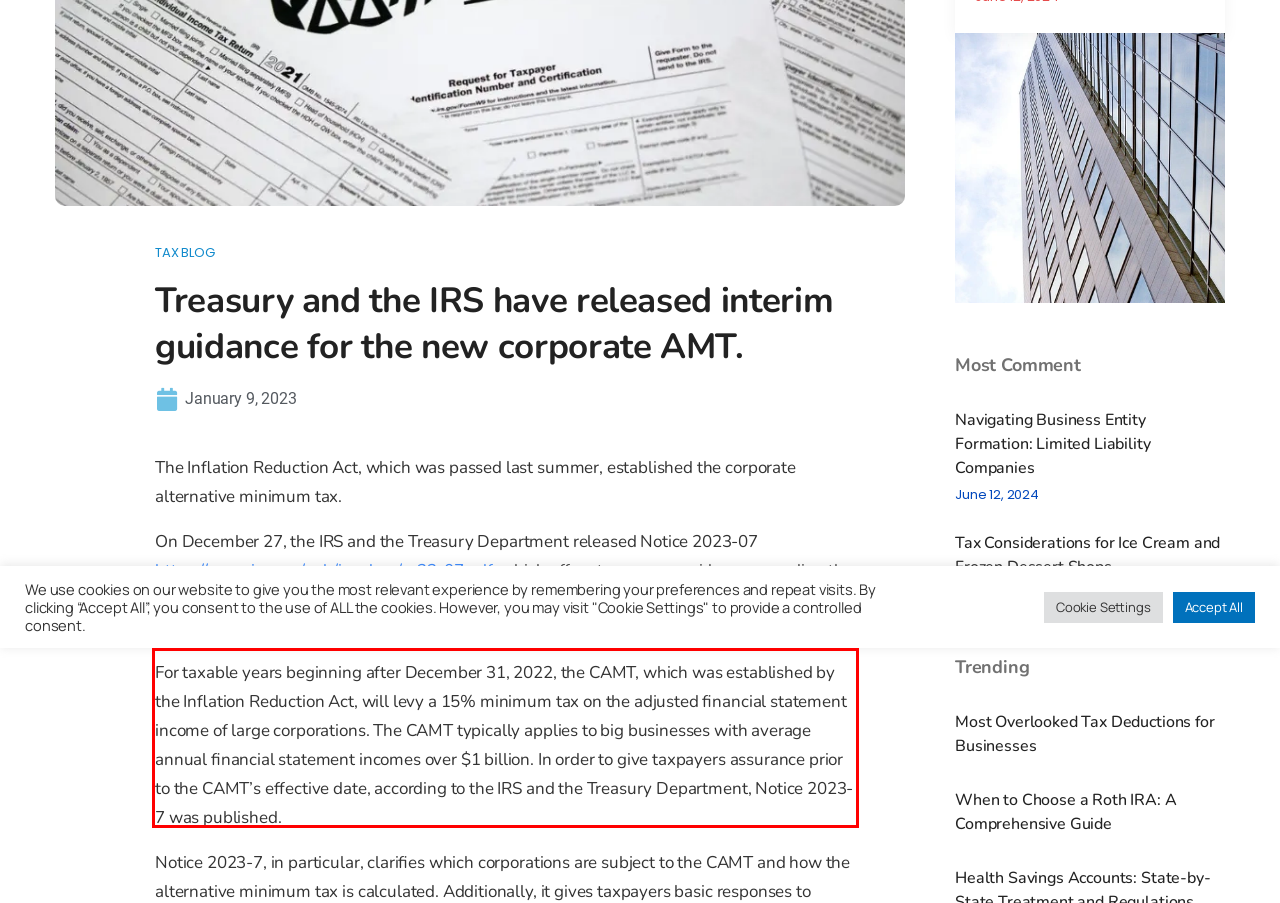Please look at the screenshot provided and find the red bounding box. Extract the text content contained within this bounding box.

For taxable years beginning after December 31, 2022, the CAMT, which was established by the Inflation Reduction Act, will levy a 15% minimum tax on the adjusted financial statement income of large corporations. The CAMT typically applies to big businesses with average annual financial statement incomes over $1 billion. In order to give taxpayers assurance prior to the CAMT’s effective date, according to the IRS and the Treasury Department, Notice 2023-7 was published.